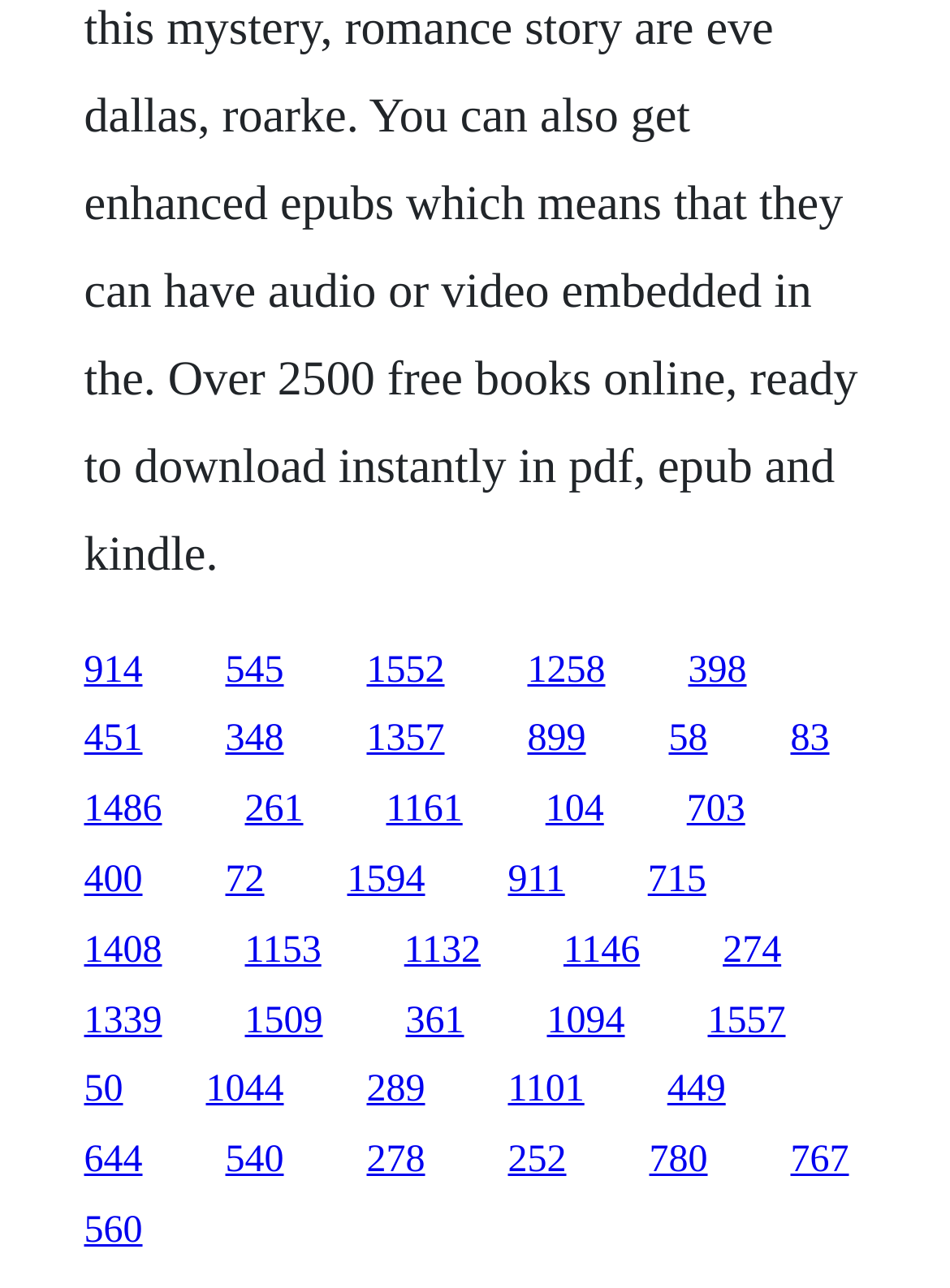Provide a brief response to the question using a single word or phrase: 
How many links are in the same horizontal position as the link '451'?

5